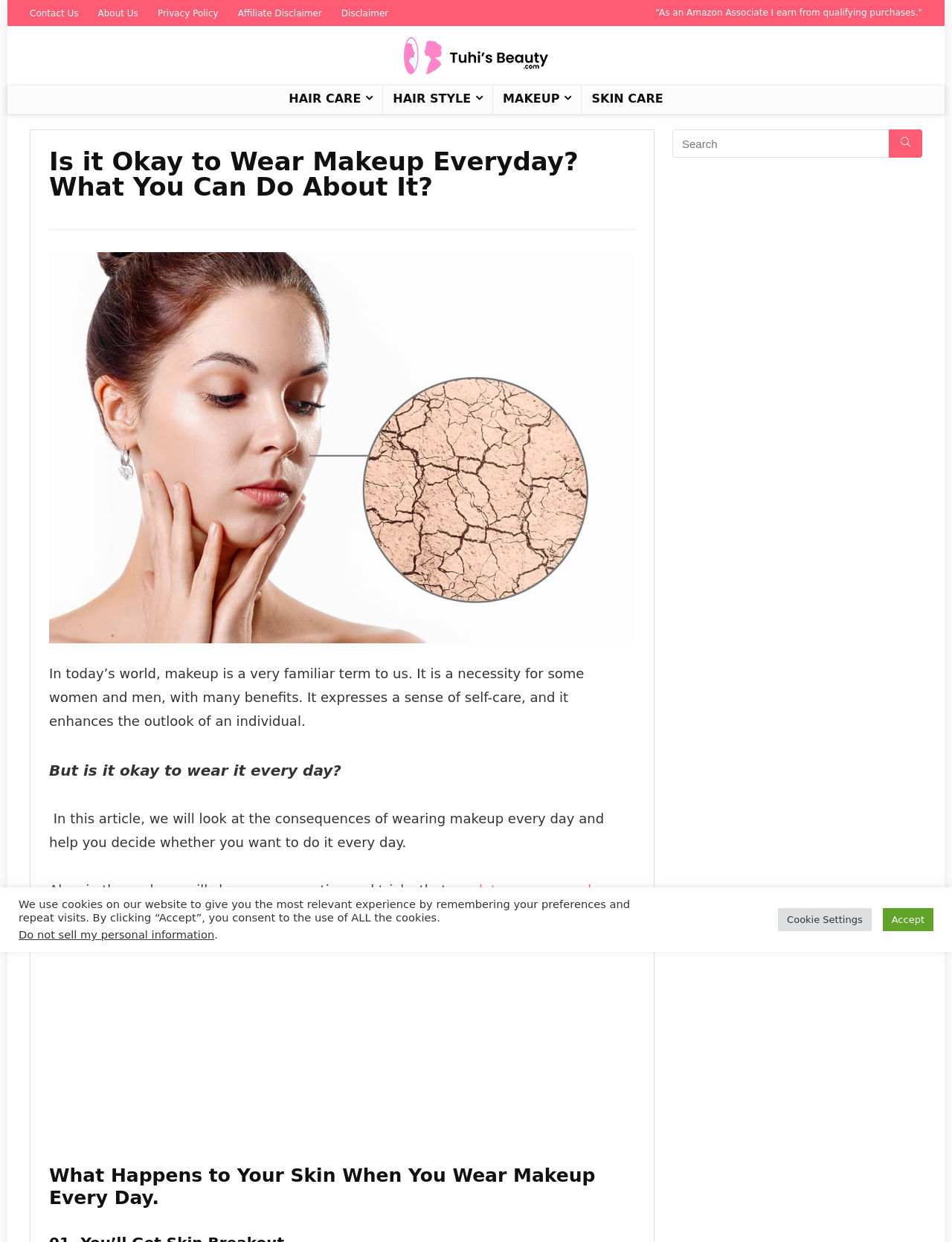Provide the bounding box coordinates of the area you need to click to execute the following instruction: "Search for something".

[0.706, 0.104, 0.969, 0.127]